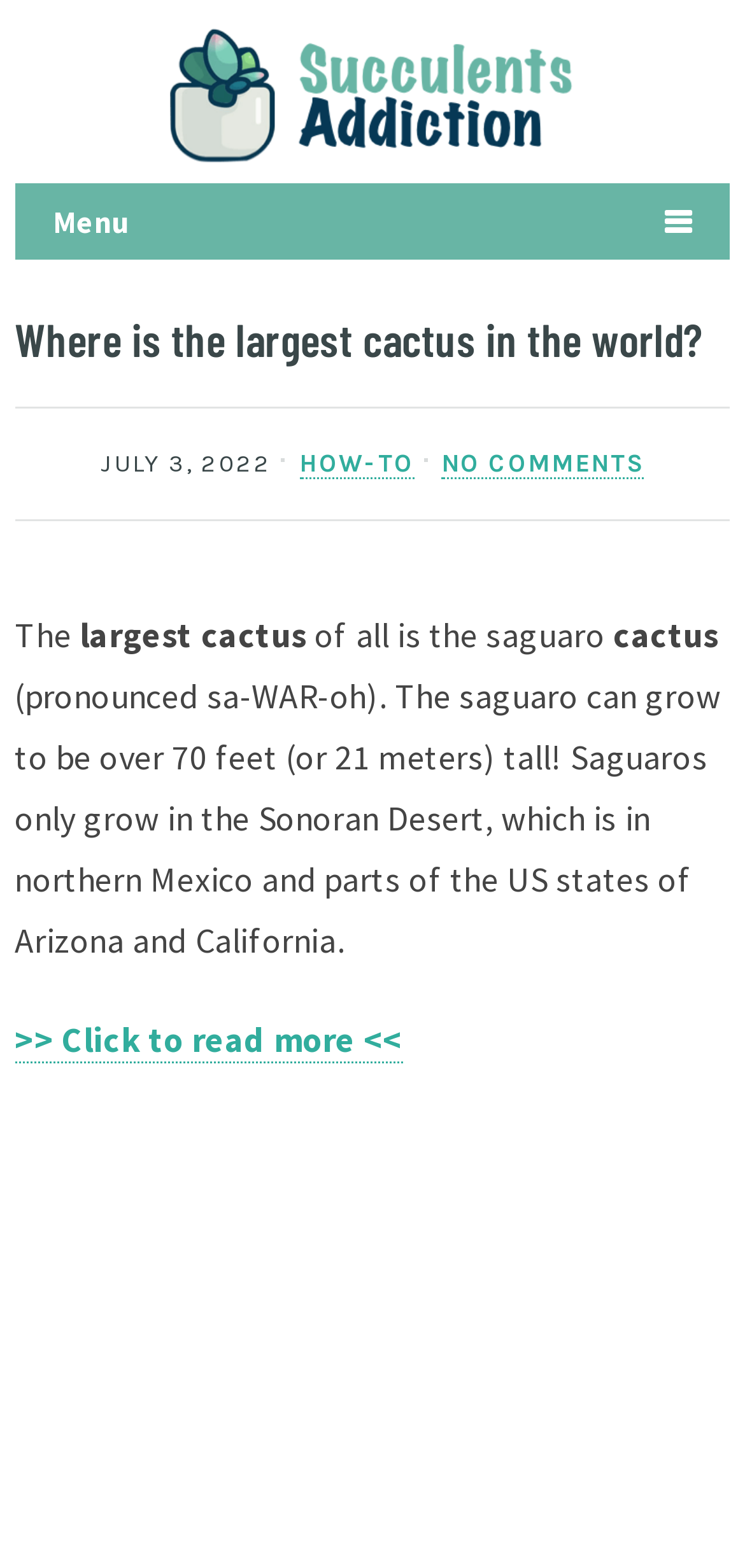How tall can saguaros grow?
Please craft a detailed and exhaustive response to the question.

The question asks for the height that saguaros can grow. By reading the text on the webpage, we can find the answer in the sentence 'The saguaro can grow to be over 70 feet (or 21 meters) tall!'. Saguaros can grow to be over 70 feet tall.